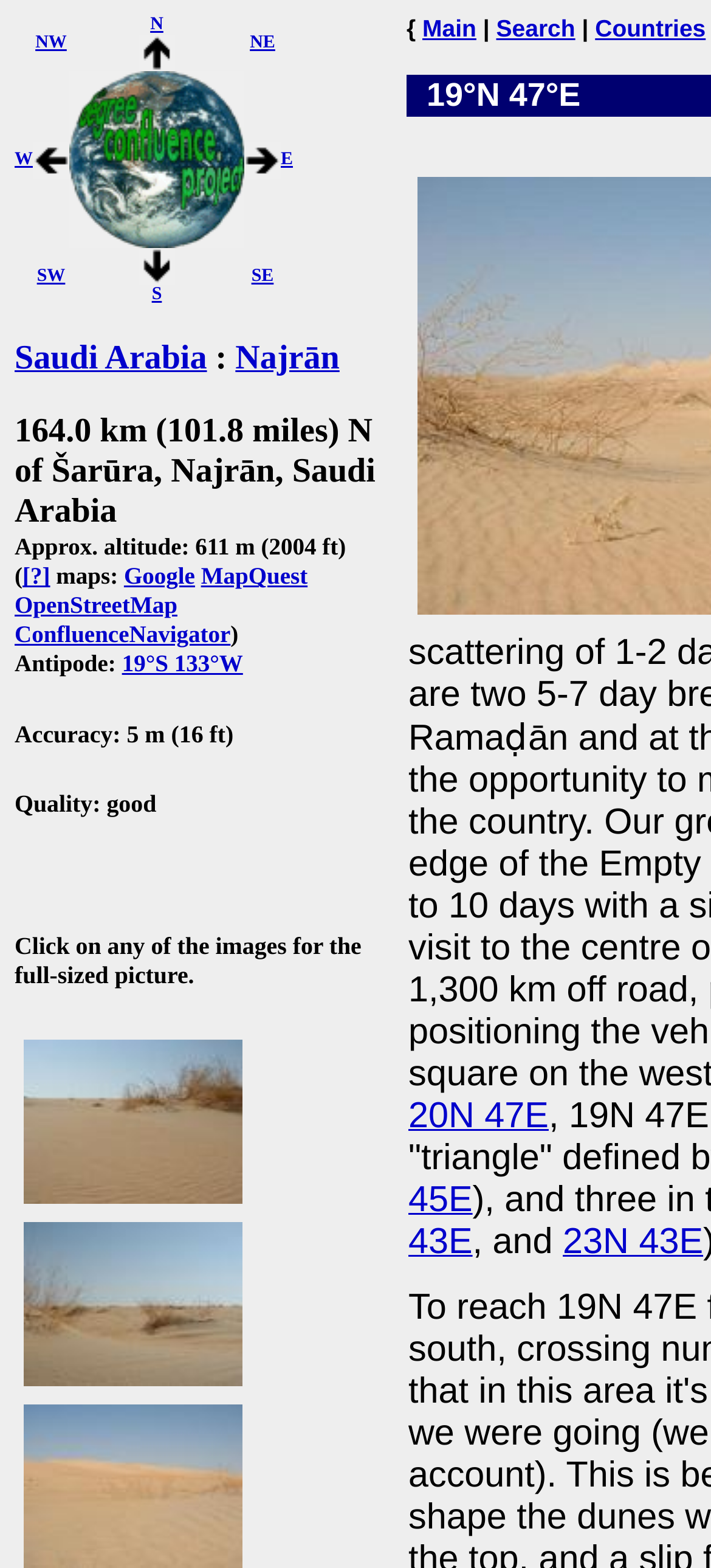Identify the bounding box coordinates of the region that needs to be clicked to carry out this instruction: "Explore the confluence point on OpenStreetMap". Provide these coordinates as four float numbers ranging from 0 to 1, i.e., [left, top, right, bottom].

[0.021, 0.377, 0.25, 0.395]